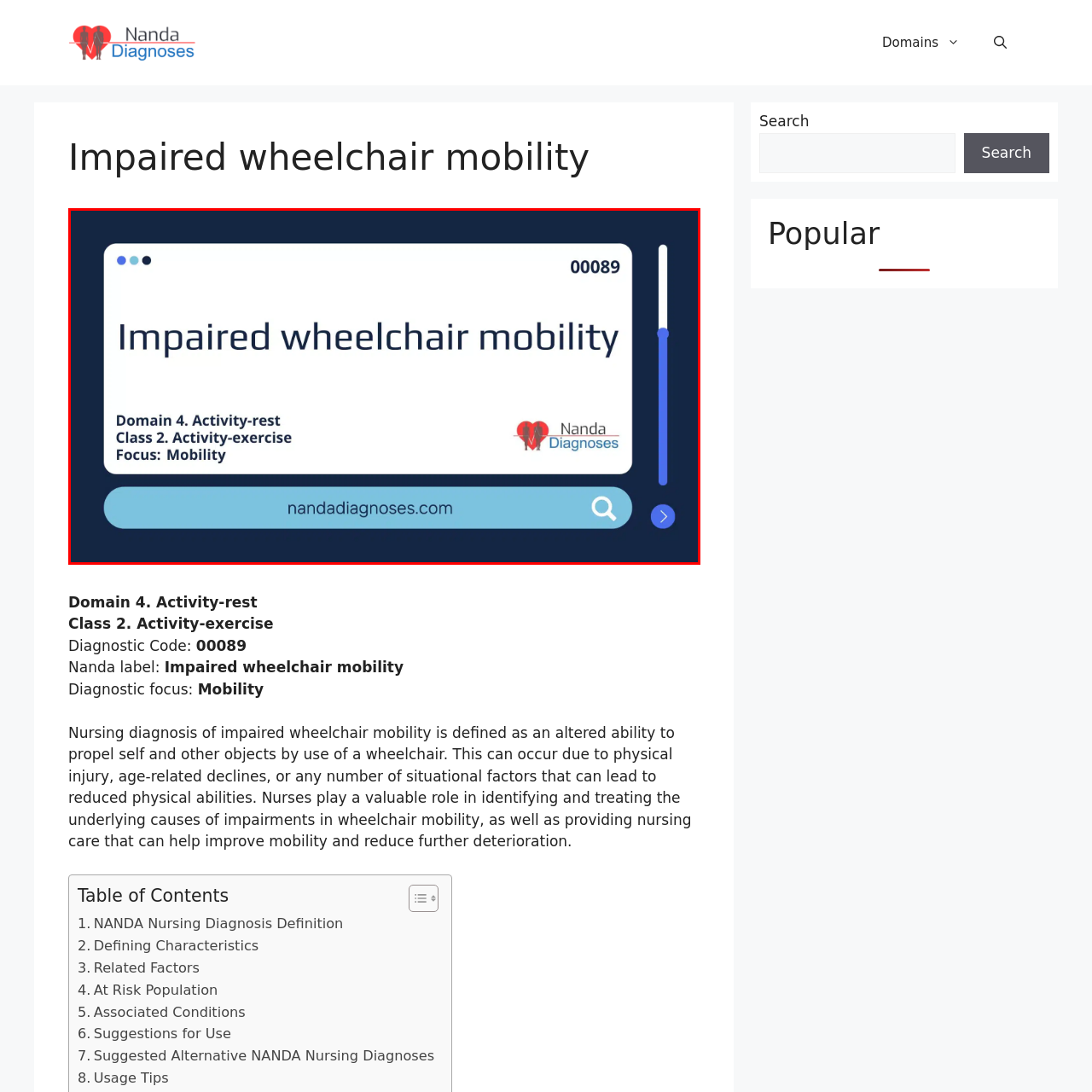View the area enclosed by the red box, What is the class of the nursing diagnosis? Respond using one word or phrase.

Class 2